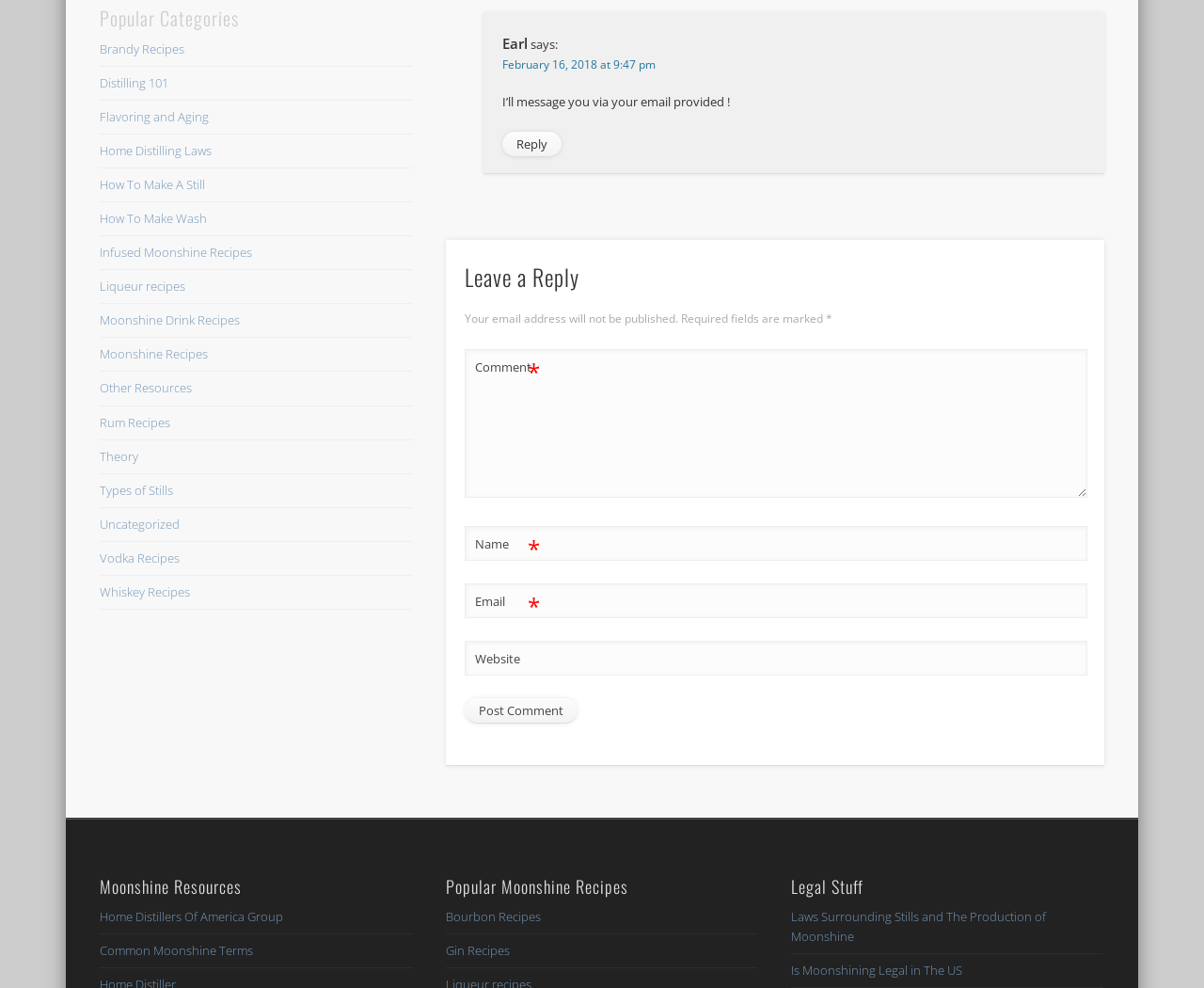What is the purpose of the 'Post Comment' button?
Using the image, provide a detailed and thorough answer to the question.

The 'Post Comment' button is used to submit a comment after filling out the required fields, including Name, Email, and Comment.